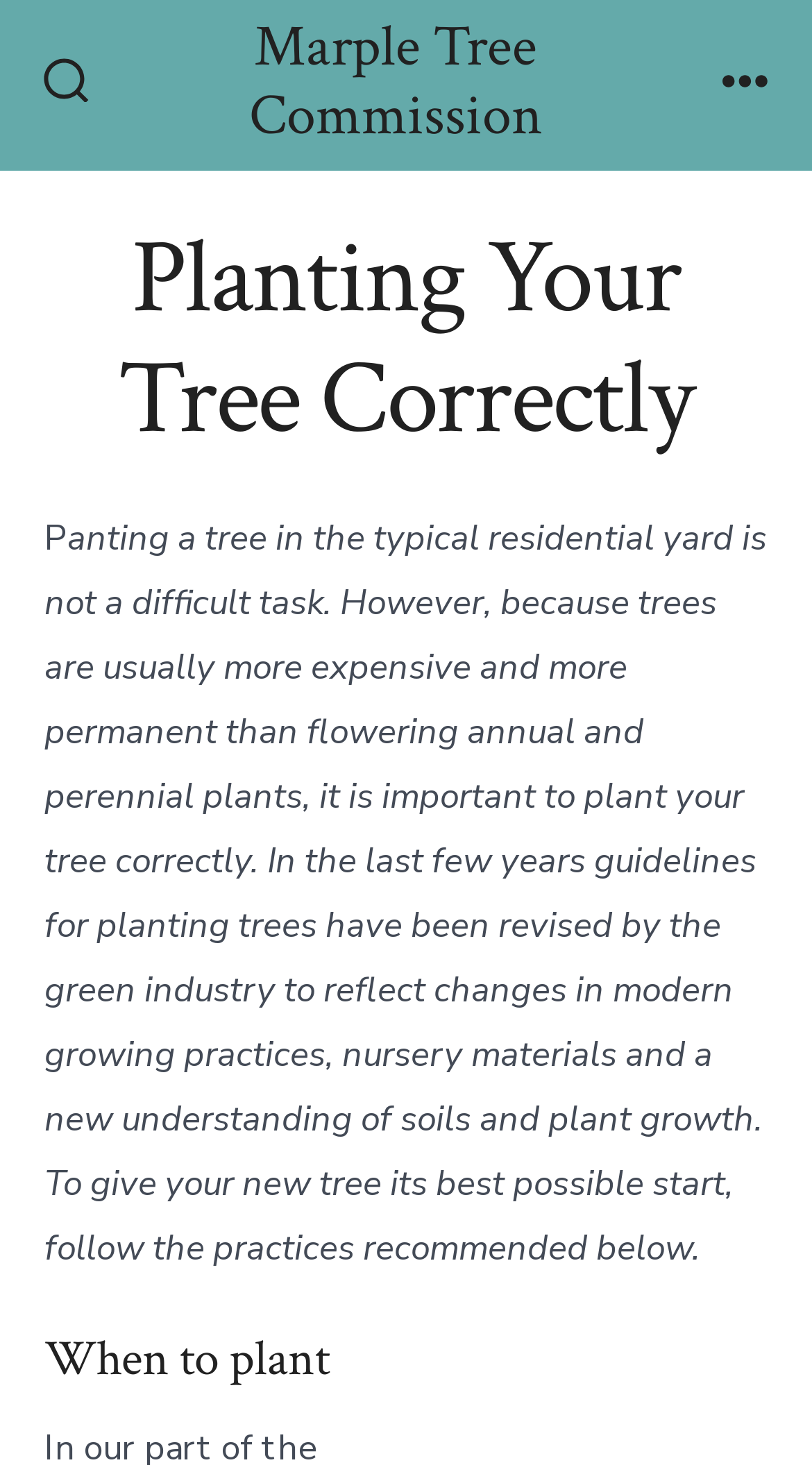What is the importance of planting a tree correctly?
Carefully analyze the image and provide a detailed answer to the question.

According to the webpage, planting a tree correctly is important because trees are more expensive and permanent than other plants, and following the recommended practices can give the new tree its best possible start.